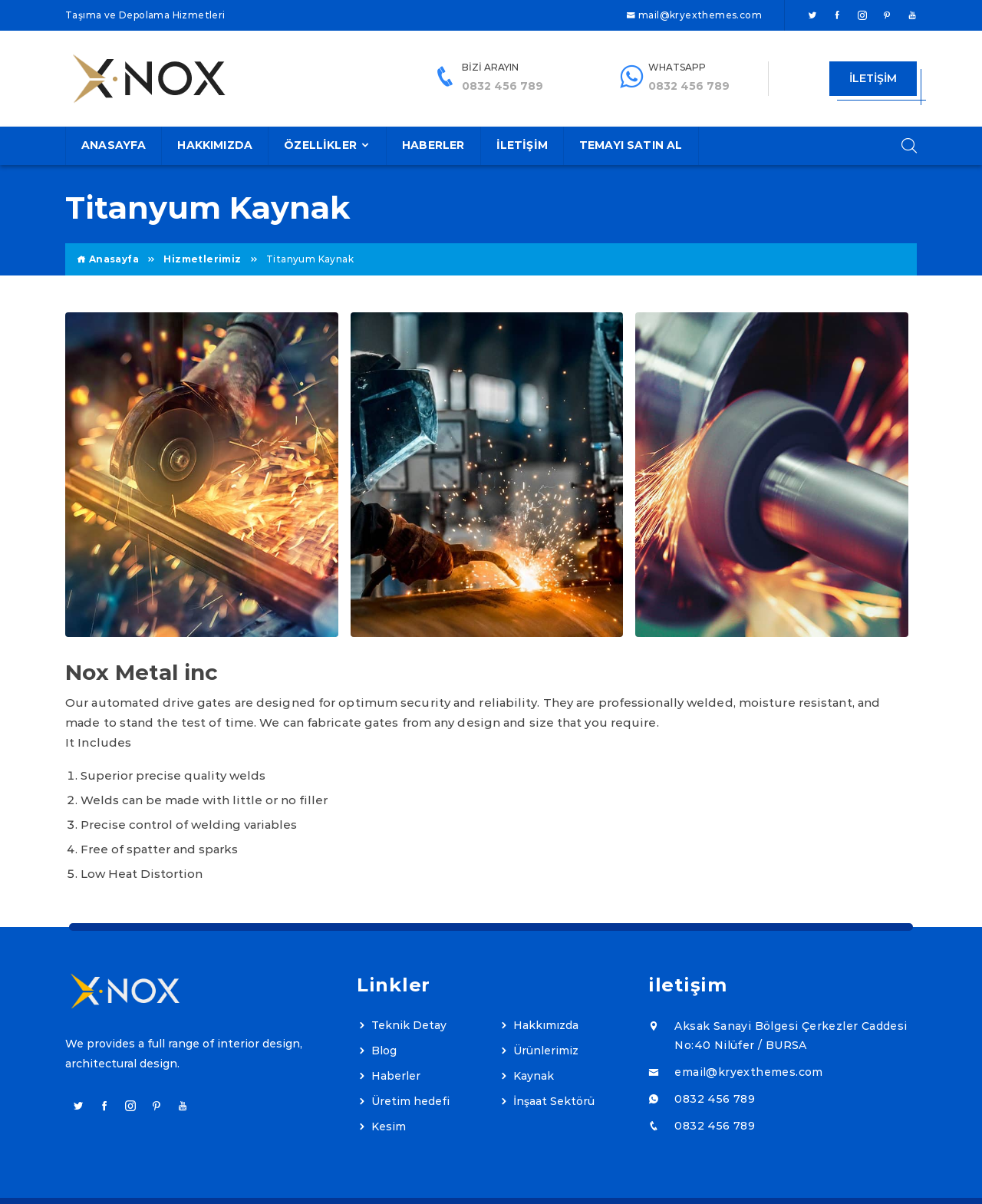Please identify the bounding box coordinates of the element I need to click to follow this instruction: "View the services".

[0.167, 0.21, 0.246, 0.22]